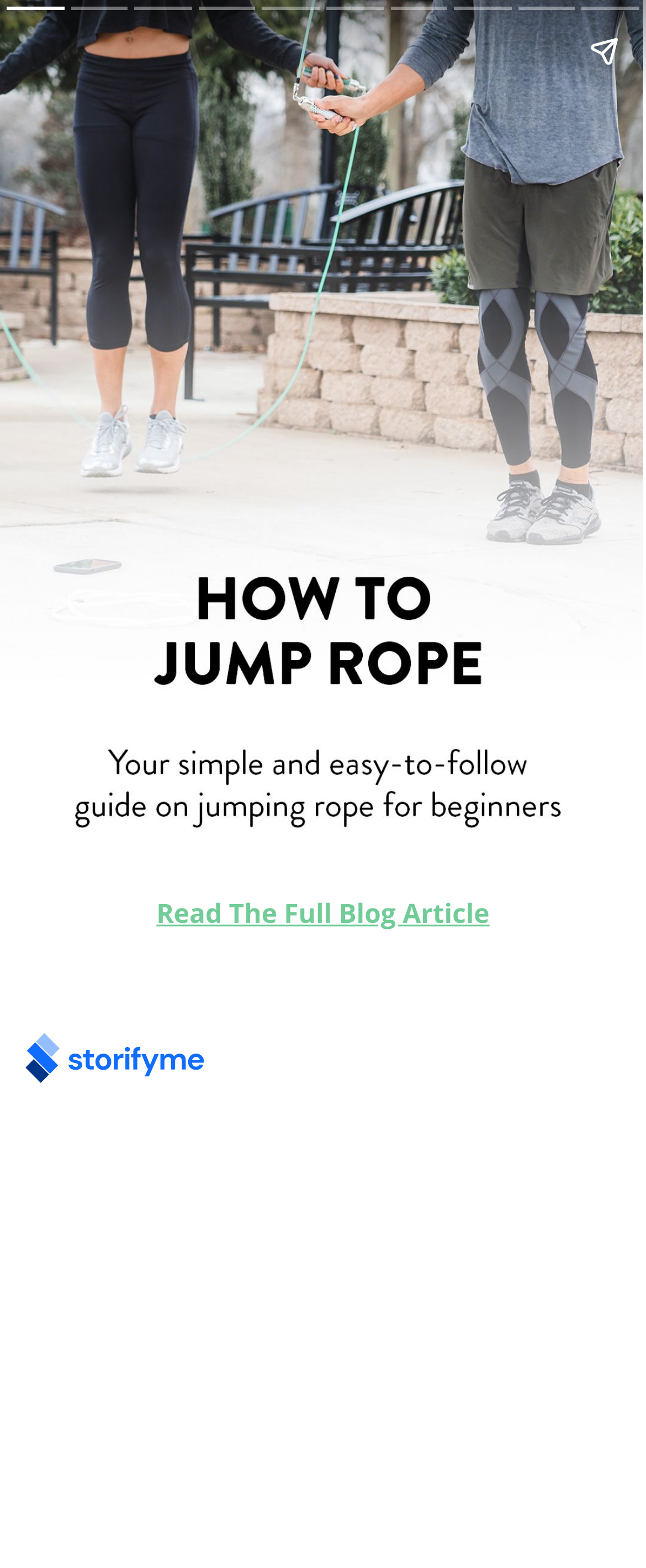What is the author of this guide? Refer to the image and provide a one-word or short phrase answer.

Andy Lam